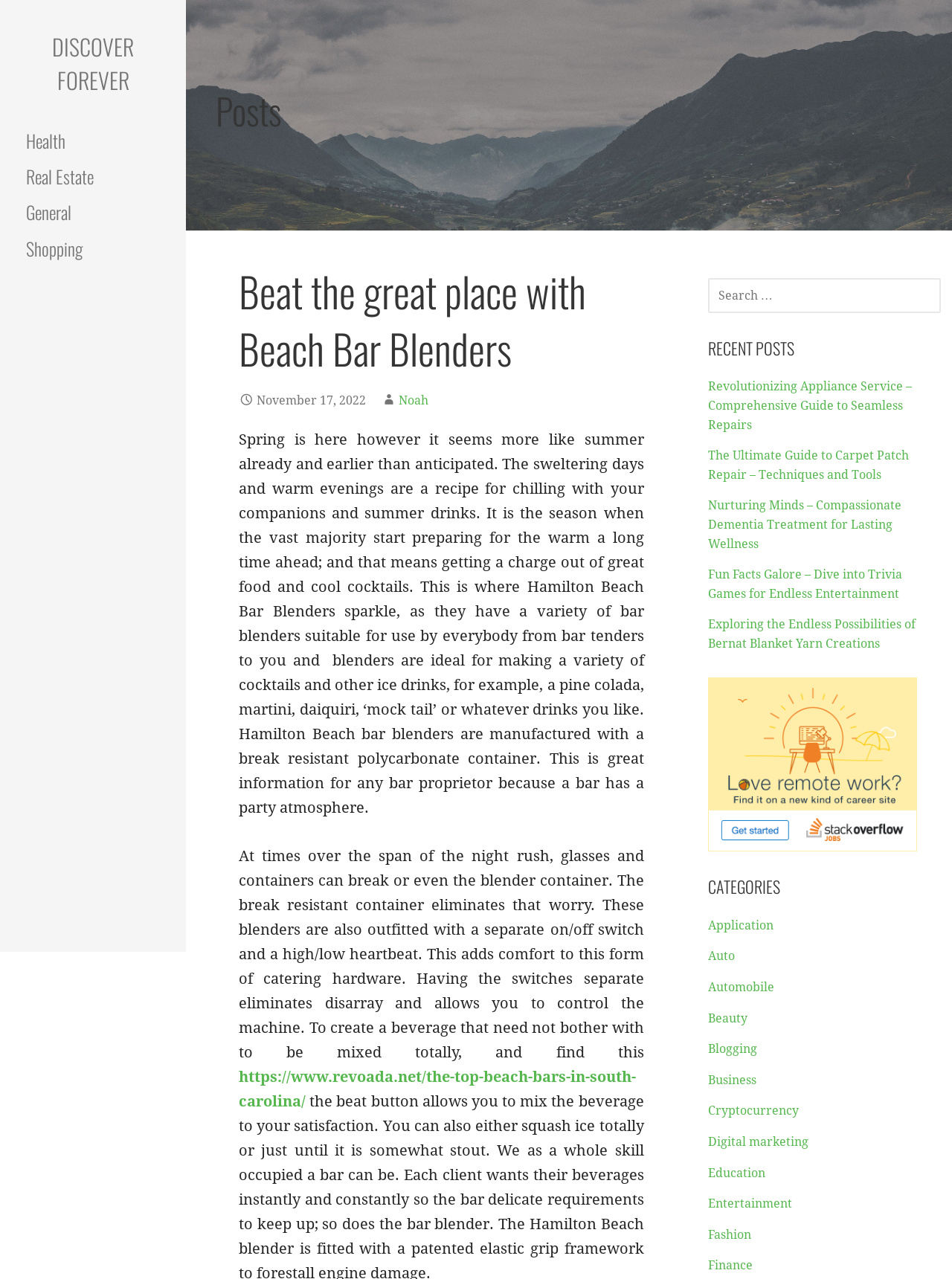Observe the image and answer the following question in detail: What is the main topic of the post?

The main topic of the post can be determined by reading the heading 'Beat the great place with Beach Bar Blenders' and the subsequent text, which discusses the benefits of using Hamilton Beach Bar Blenders for making cocktails and other ice drinks.